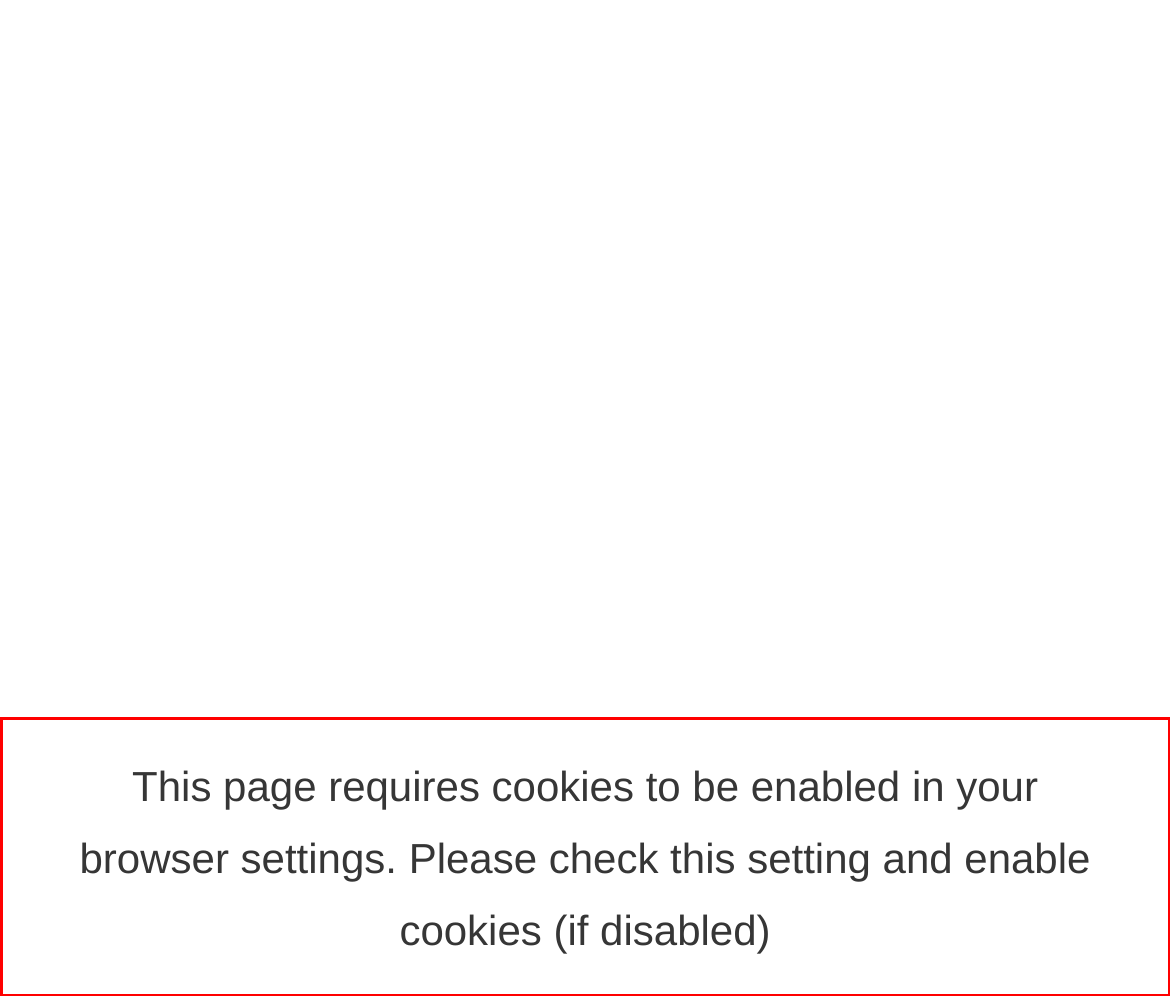Inspect the webpage screenshot that has a red bounding box and use OCR technology to read and display the text inside the red bounding box.

This page requires cookies to be enabled in your browser settings. Please check this setting and enable cookies (if disabled)